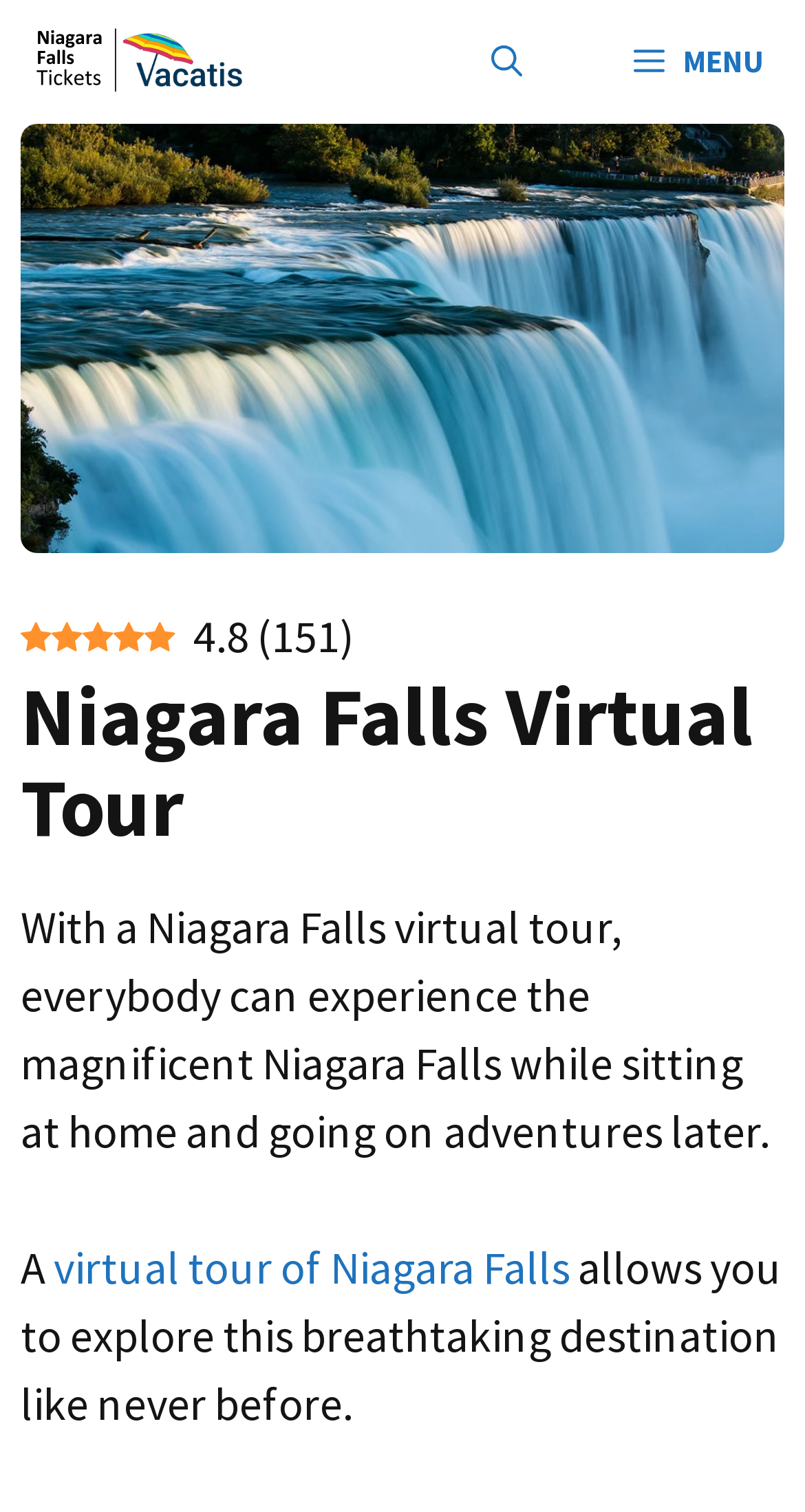Write an elaborate caption that captures the essence of the webpage.

The webpage is about Niagara Falls virtual tours, with a focus on exploring the natural wonder from the comfort of one's own home. At the top left of the page, there is a logo and link to "Niagara-Falls-Tickets-com", accompanied by an image. On the top right, there is a "MENU" button and a link to "Open Search Bar". 

Below the top navigation, there is a prominent image of the Niagara Falls Virtual Tour, taking up most of the width of the page. Above the image, there is a rating section with a "4.8" rating and "151" reviews. 

The main heading "Niagara Falls Virtual Tour" is centered above the image, followed by a paragraph of text that explains the benefits of taking a virtual tour of Niagara Falls. The text is divided into three sections, with a link to "virtual tour of Niagara Falls" in the middle section. 

Overall, the webpage is designed to promote and provide information about Niagara Falls virtual tours, with a focus on the convenience and excitement of exploring this natural wonder from home.